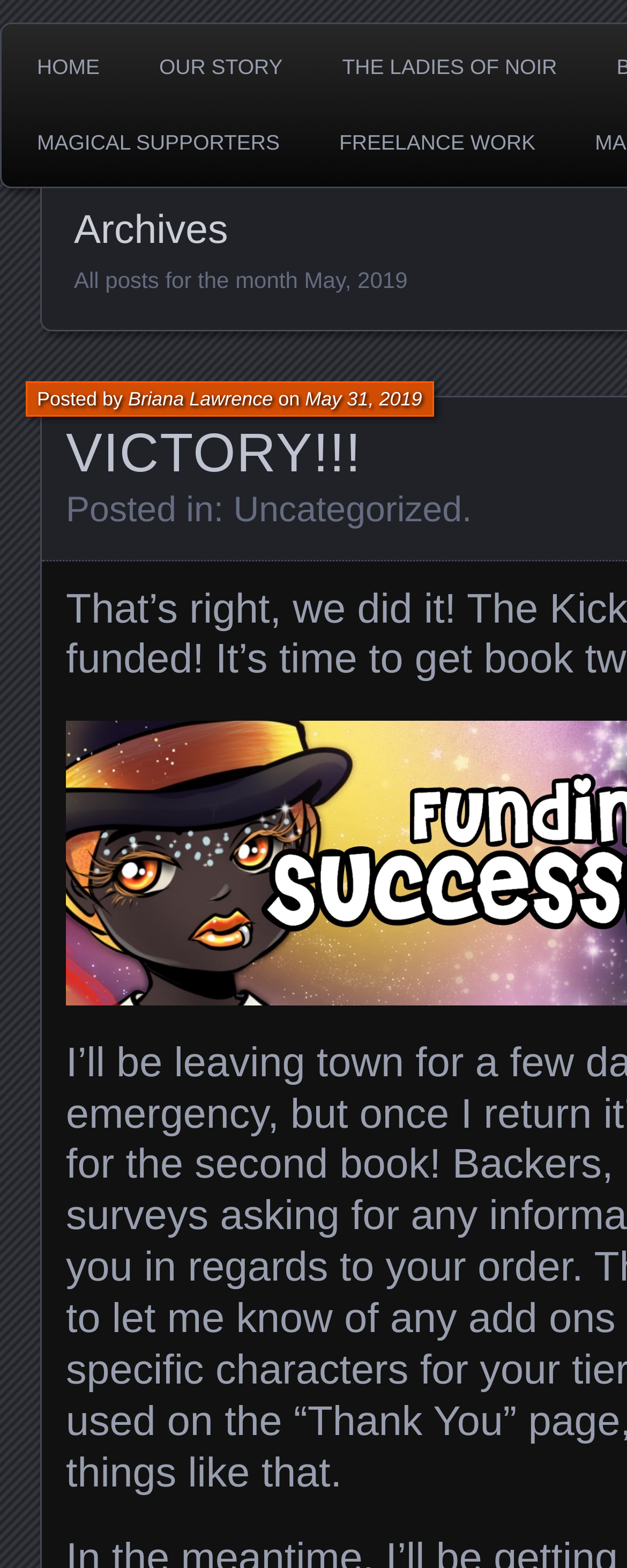Bounding box coordinates are specified in the format (top-left x, top-left y, bottom-right x, bottom-right y). All values are floating point numbers bounded between 0 and 1. Please provide the bounding box coordinate of the region this sentence describes: The Ladies of Noir

[0.507, 0.023, 0.927, 0.064]